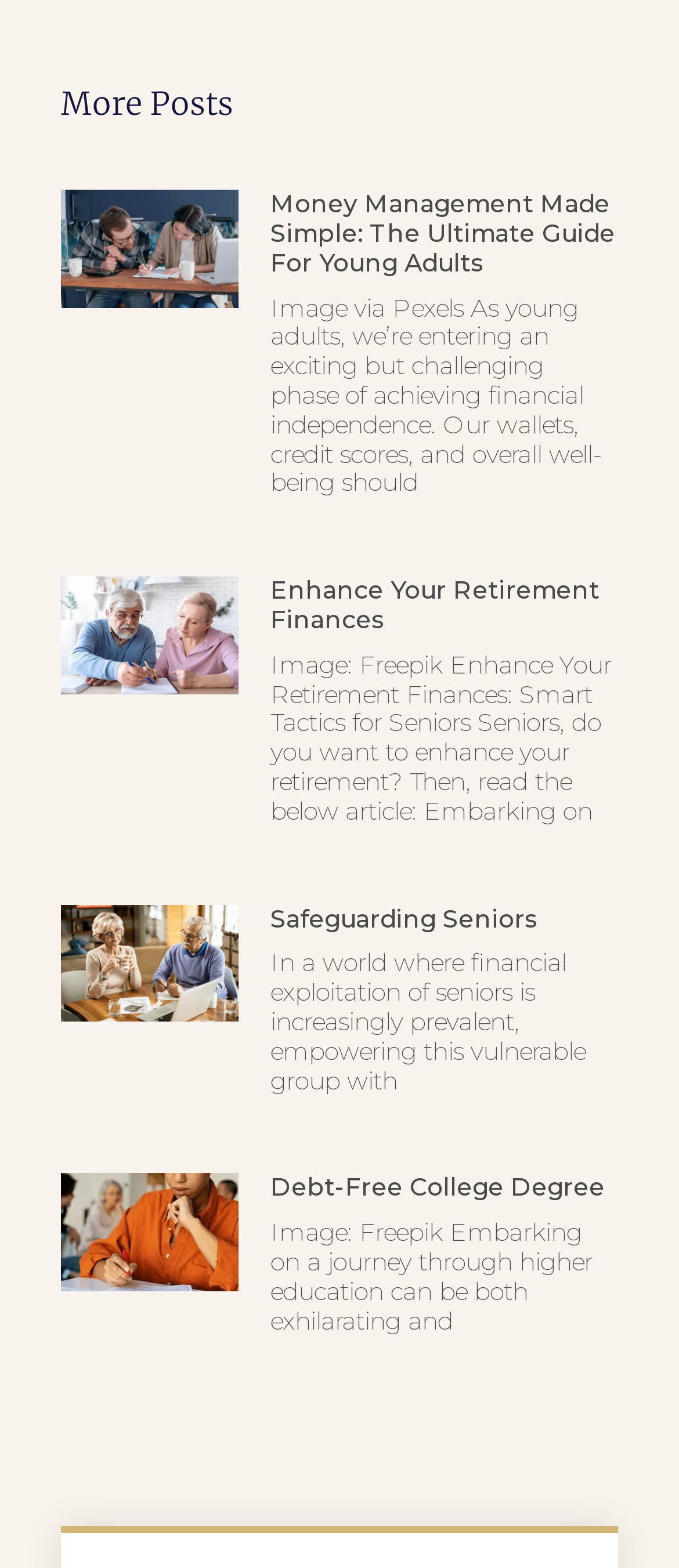Determine the bounding box coordinates for the area that needs to be clicked to fulfill this task: "Explore the guide to a debt-free college degree". The coordinates must be given as four float numbers between 0 and 1, i.e., [left, top, right, bottom].

[0.09, 0.749, 0.352, 0.863]